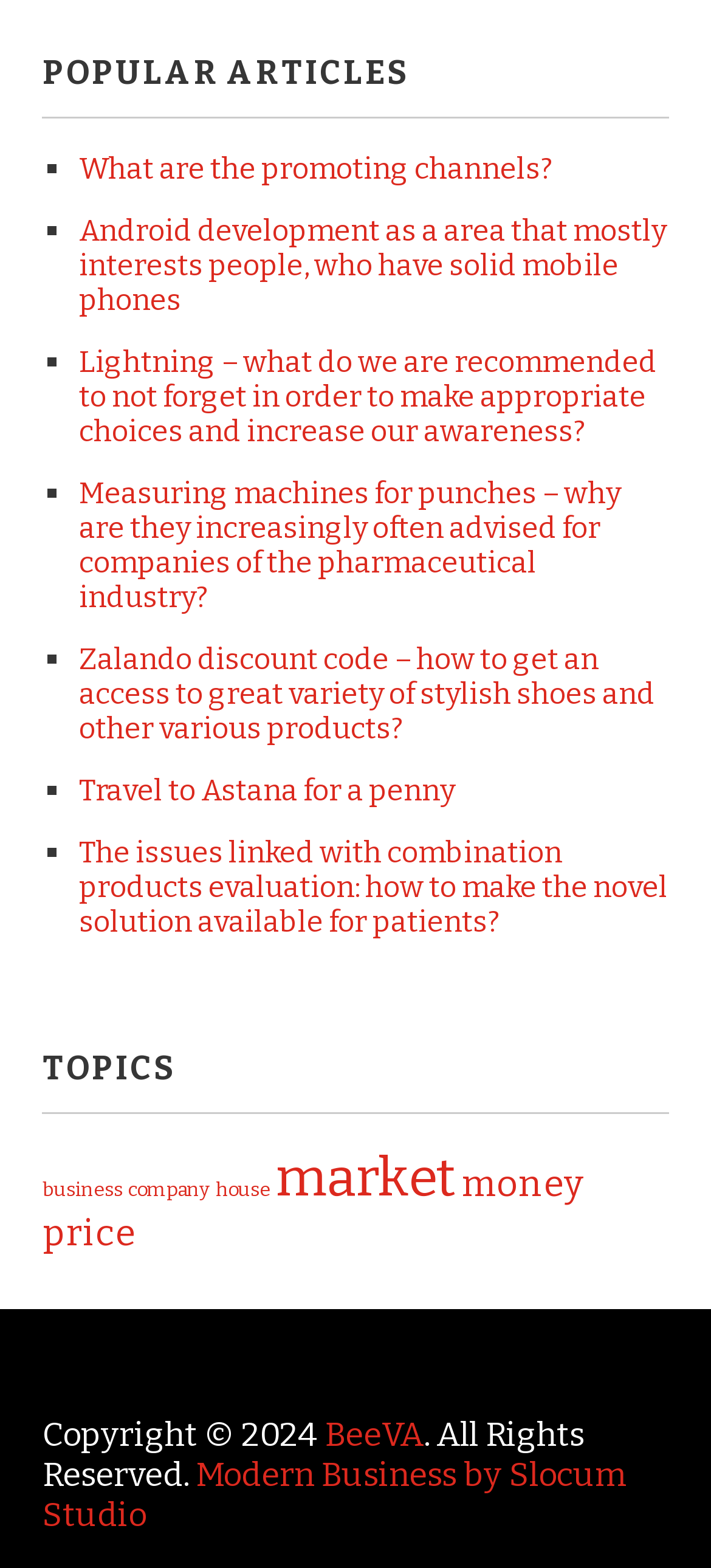Find the bounding box coordinates of the clickable area that will achieve the following instruction: "view our projects".

None